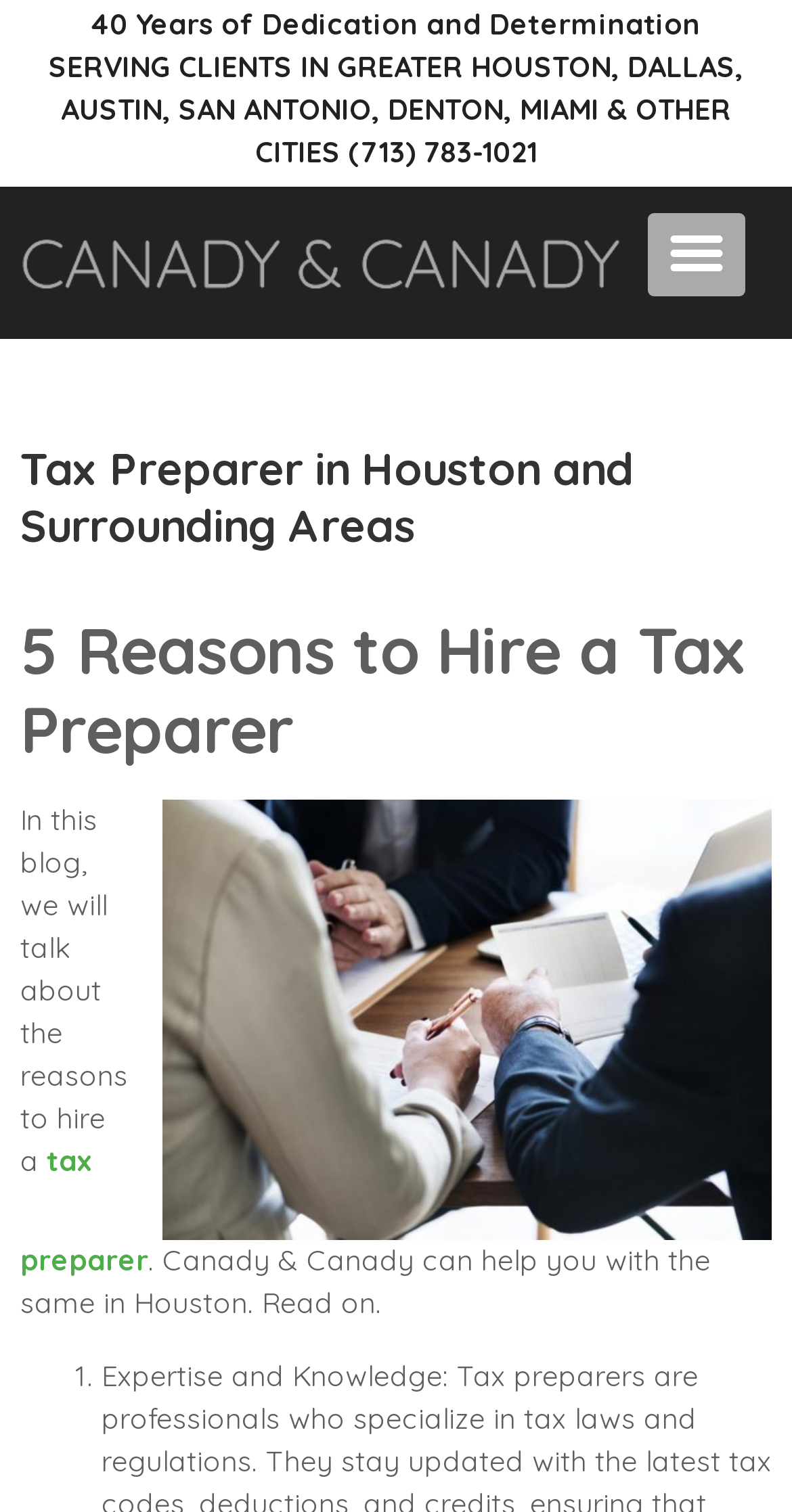What is the phone number to contact?
Based on the image, respond with a single word or phrase.

(713) 783-1021